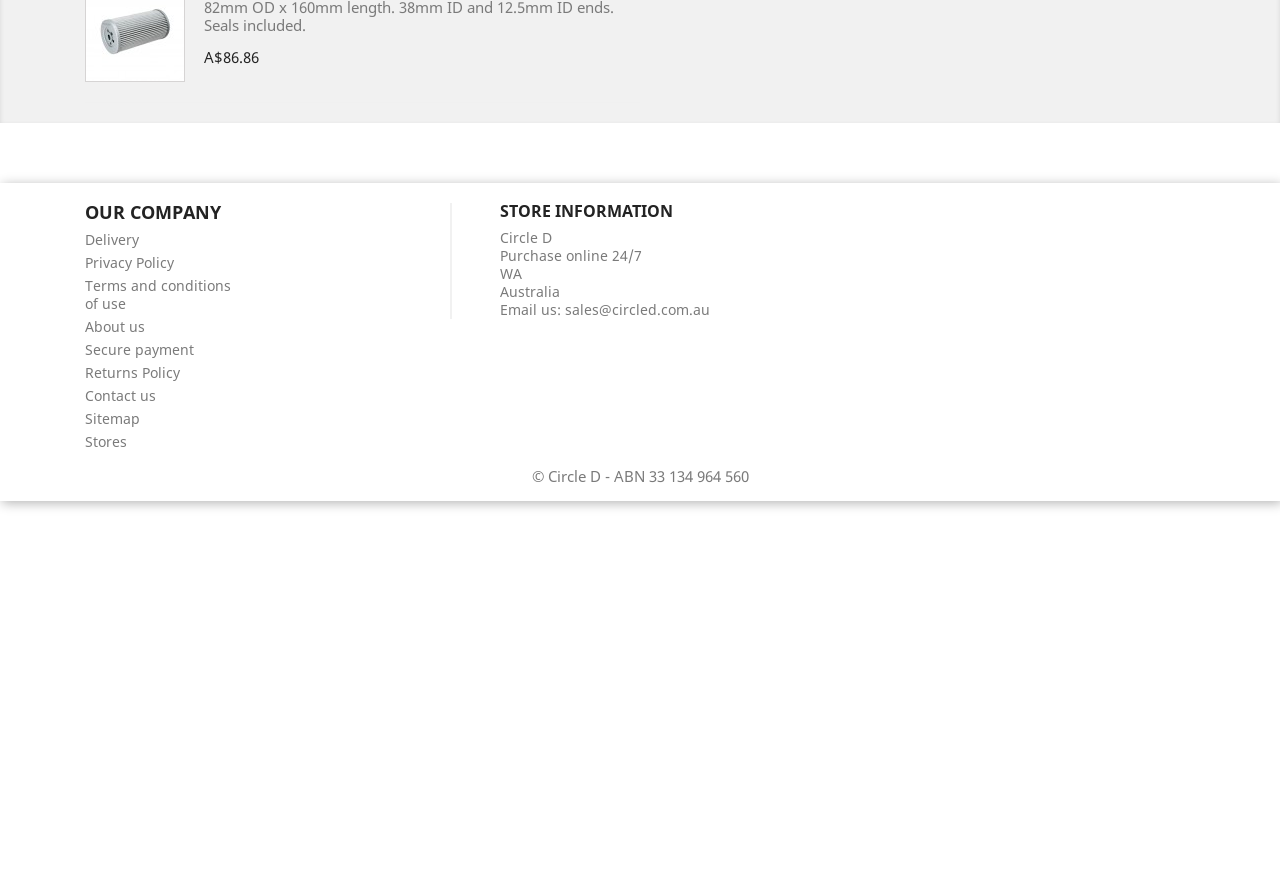What is the company name?
Please use the visual content to give a single word or phrase answer.

Circle D